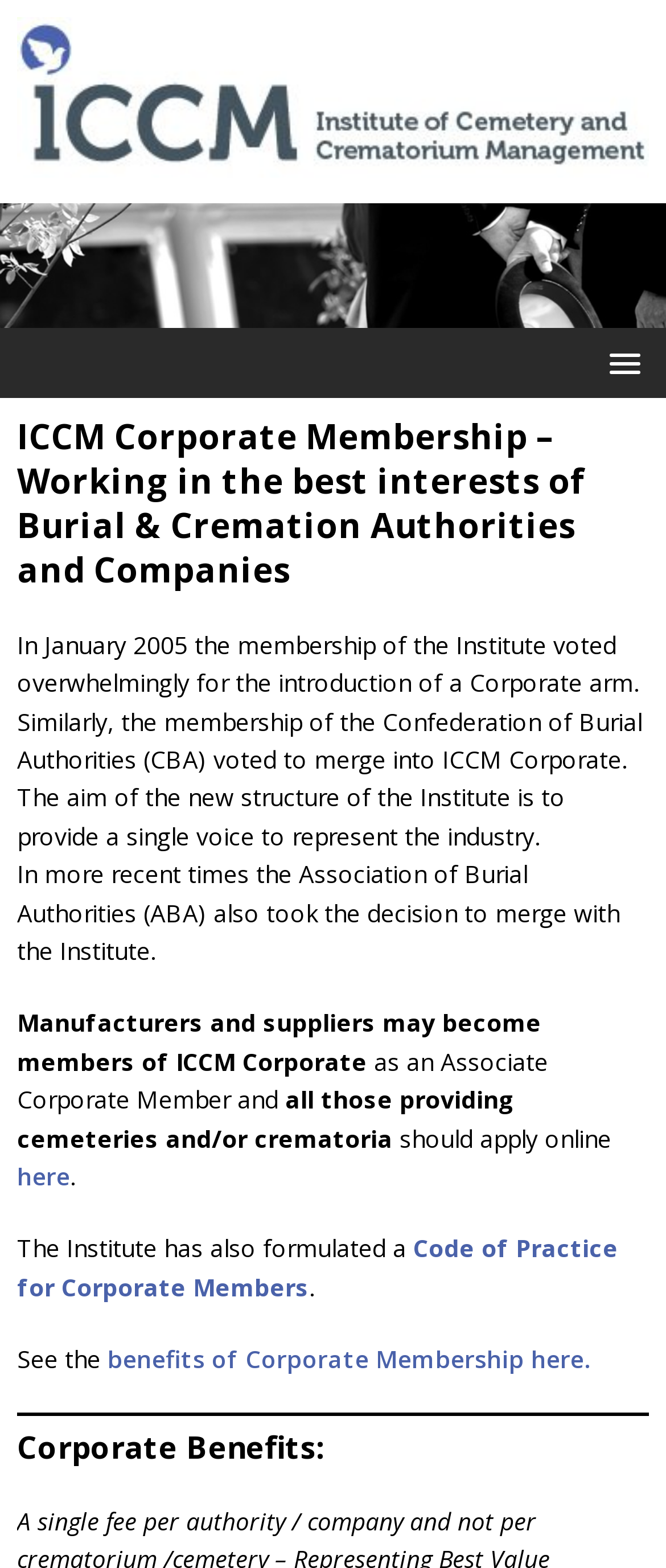What is the purpose of ICCM Corporate?
Refer to the image and provide a one-word or short phrase answer.

Represent the industry